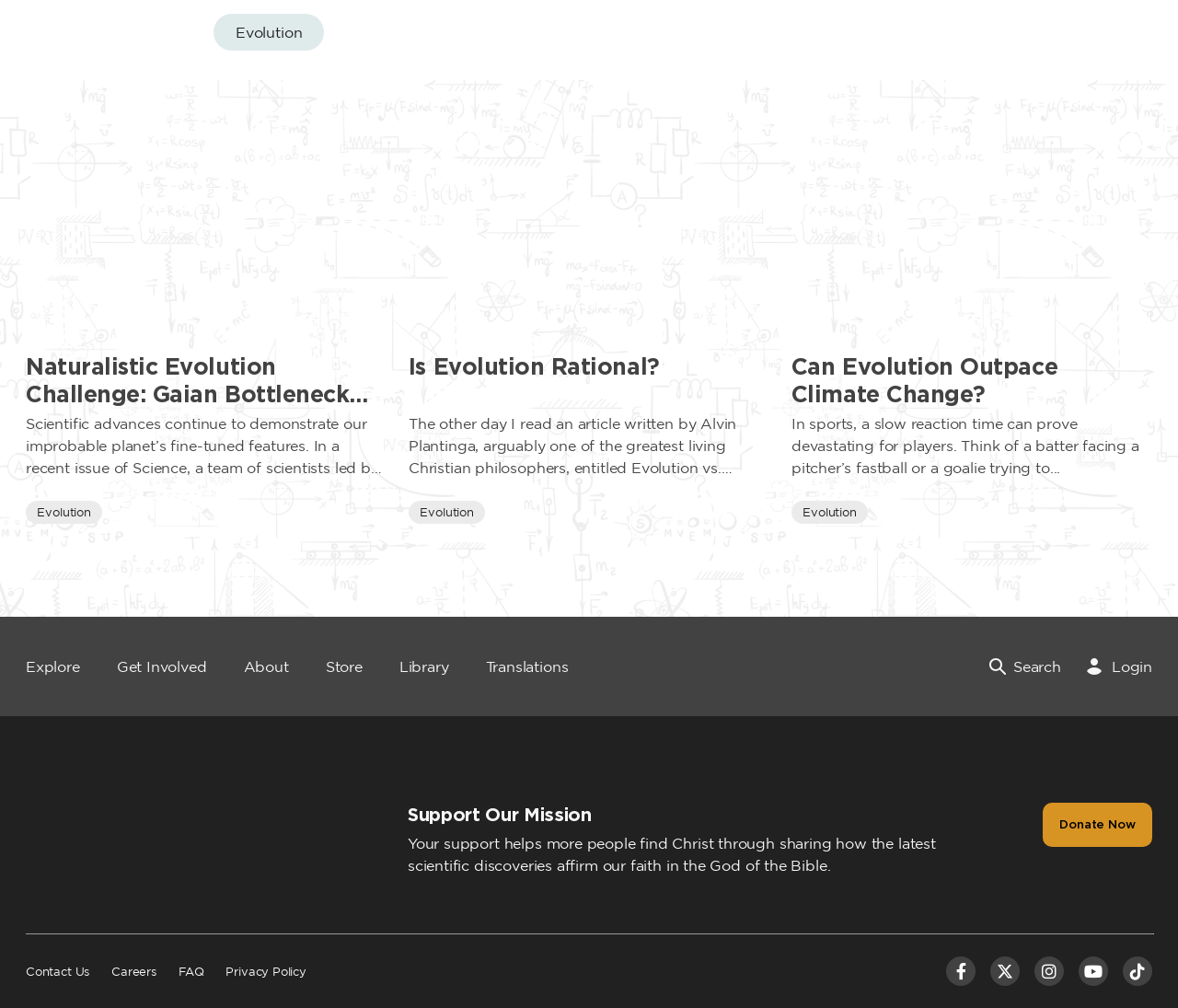How many social media links are present at the bottom of the webpage?
Refer to the screenshot and respond with a concise word or phrase.

5